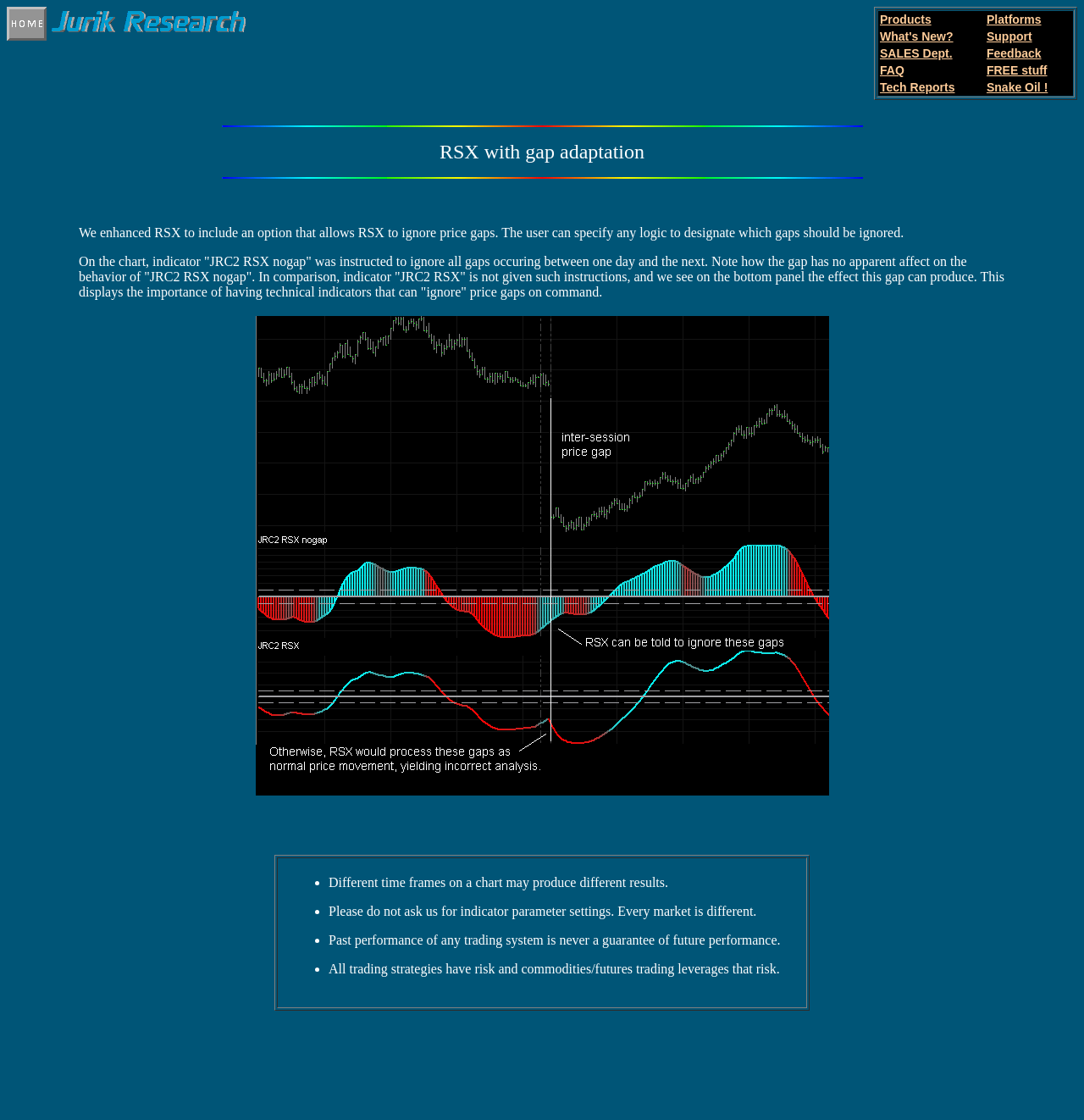From the given element description: "Platforms", find the bounding box for the UI element. Provide the coordinates as four float numbers between 0 and 1, in the order [left, top, right, bottom].

[0.91, 0.011, 0.961, 0.023]